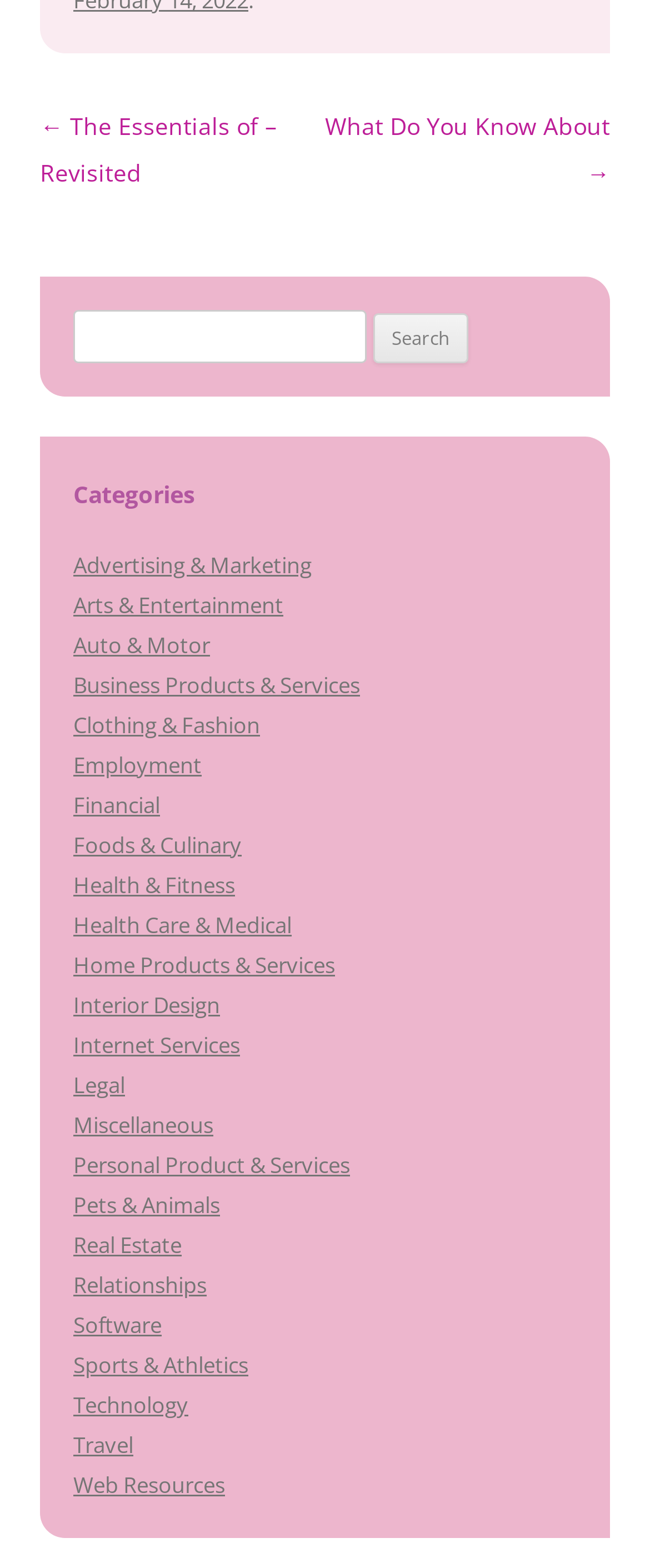Show the bounding box coordinates of the region that should be clicked to follow the instruction: "go to HOME section."

None